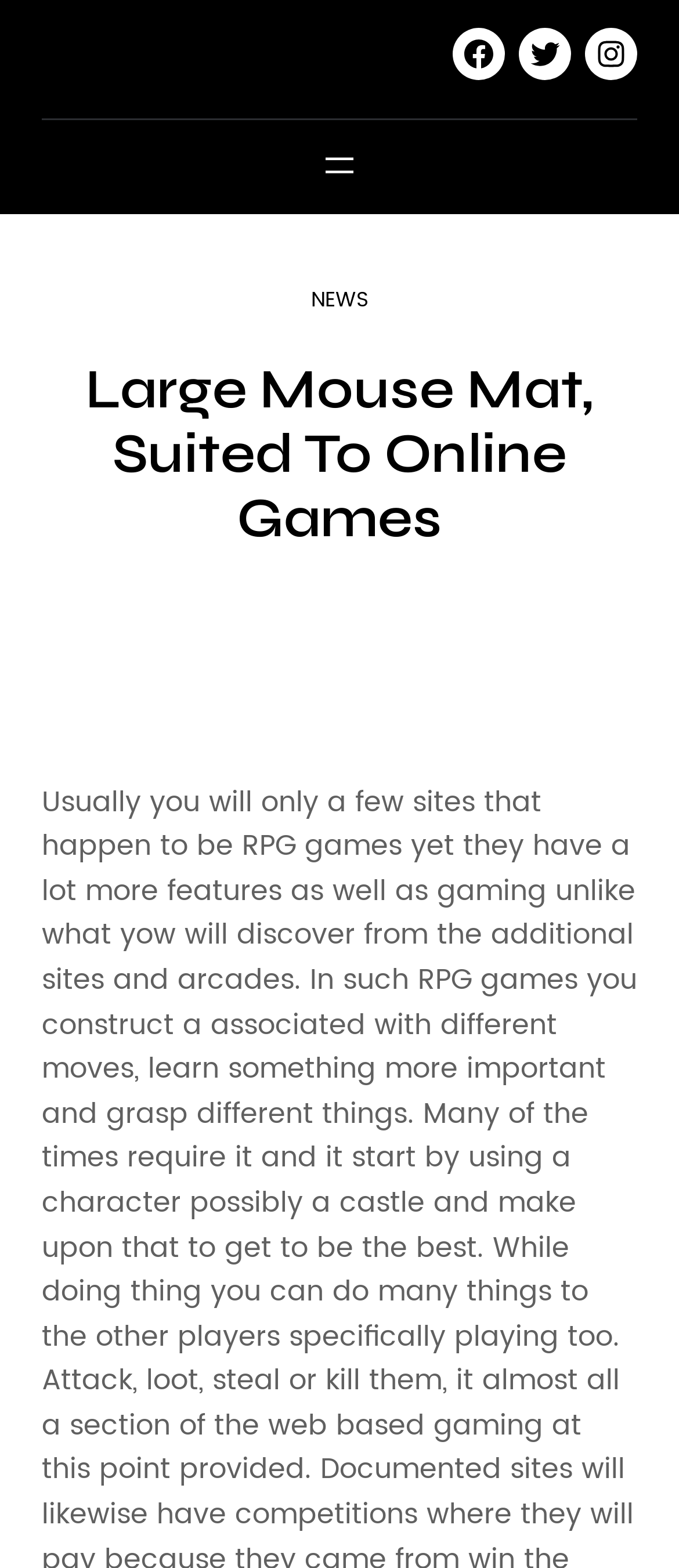What is the main heading displayed on the webpage? Please provide the text.

Large Mouse Mat, Suited To Online Games